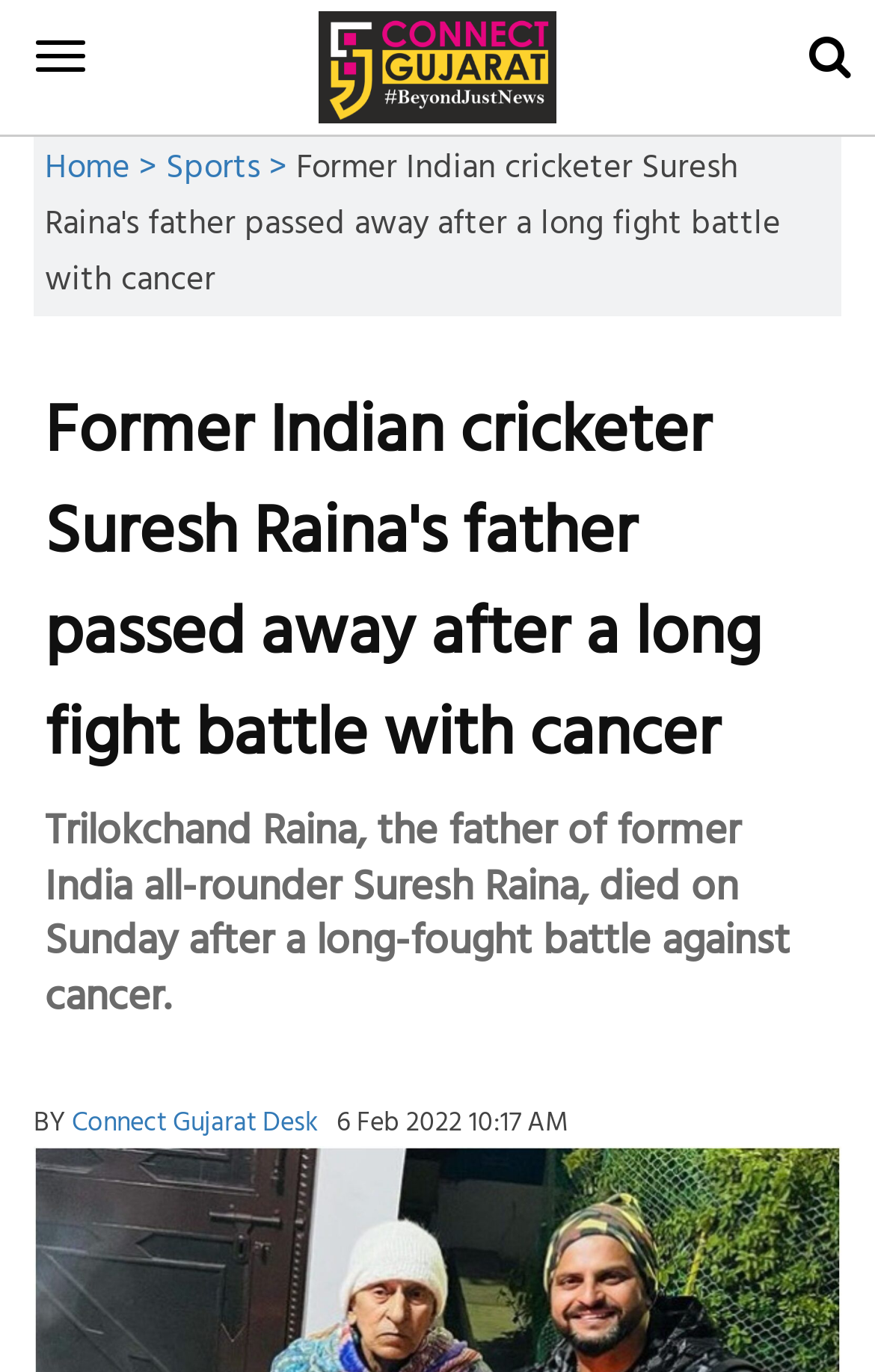What is the topic of the article?
Please answer the question as detailed as possible based on the image.

I found the topic of the article by reading the title 'Former Indian cricketer Suresh Raina's father passed away after a long fight battle with cancer' which indicates that the article is about Suresh Raina's father.